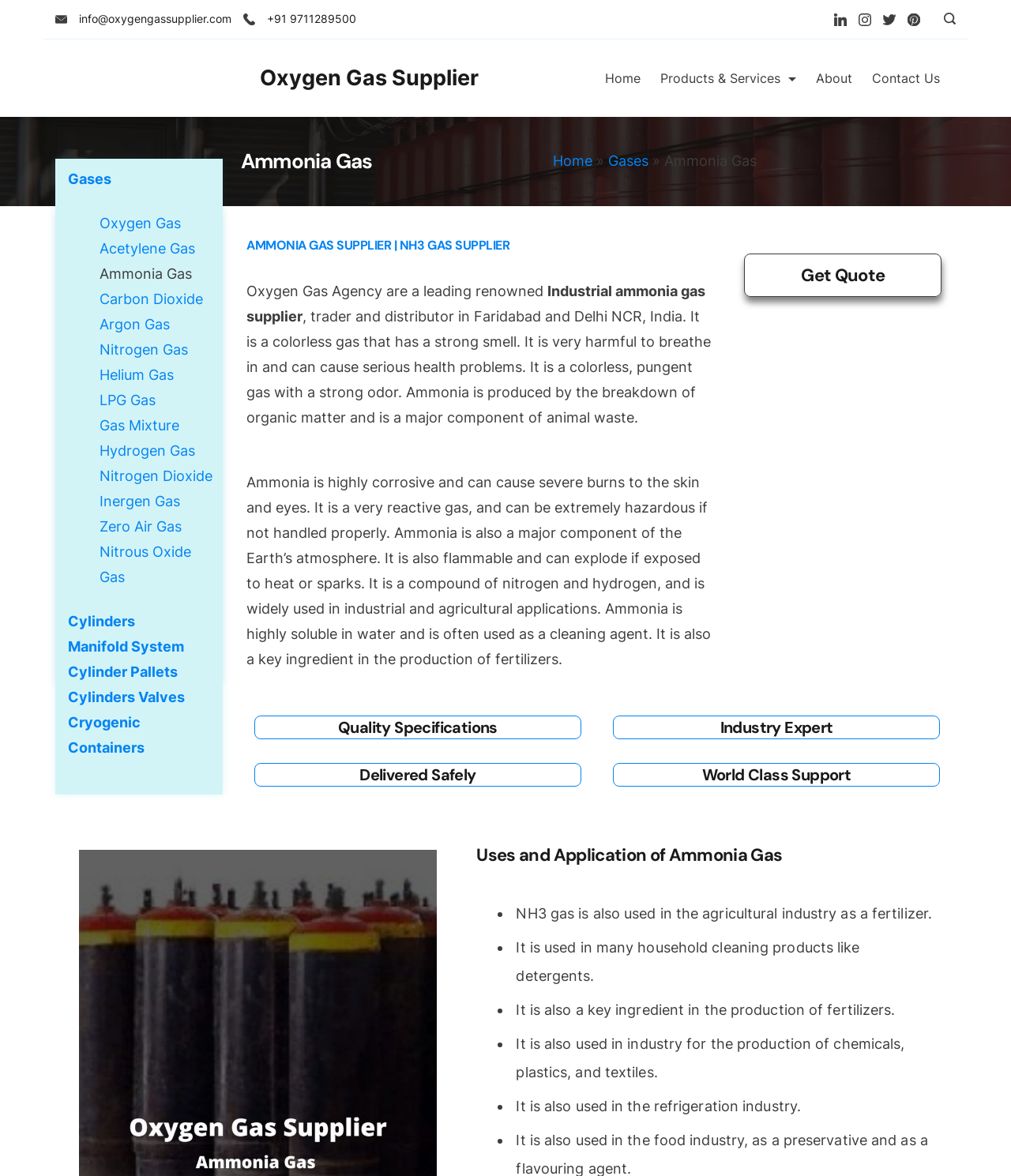Determine the bounding box coordinates of the clickable element necessary to fulfill the instruction: "Get a quote". Provide the coordinates as four float numbers within the 0 to 1 range, i.e., [left, top, right, bottom].

[0.745, 0.223, 0.923, 0.245]